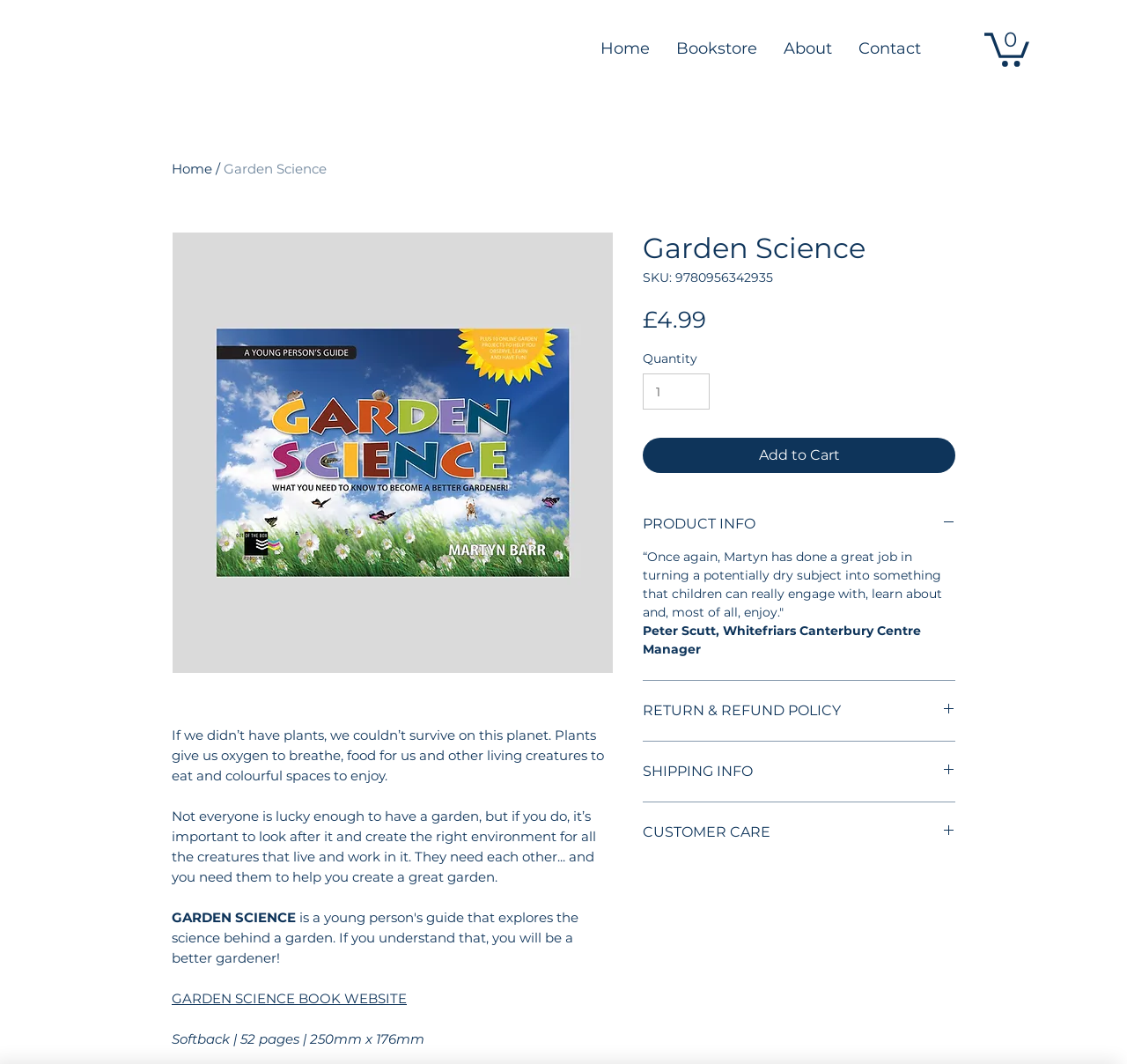Offer a comprehensive description of the webpage’s content and structure.

The webpage is about Garden Science, with a prominent image of a garden at the top. The navigation menu is located at the top left, with links to "Home", "Bookstore", "About", and "Contact". On the top right, there is a cart button with 0 items. 

Below the navigation menu, there is a heading "Garden Science" followed by a brief introduction to the importance of plants in our ecosystem. This is followed by two paragraphs of text, one discussing the importance of looking after a garden and creating the right environment for its creatures, and the other introducing the "Garden Science" book.

To the right of the introduction, there is a section with the book's details, including its title, price (£4.99), and a "Quantity" spin button. Below this, there are three buttons: "Add to Cart", "PRODUCT INFO", and "RETURN & REFUND POLICY". The "PRODUCT INFO" button is expanded, showing a heading and an image. 

Further down, there are two more buttons: "SHIPPING INFO" and "CUSTOMER CARE", both of which are not expanded. There is also a testimonial quote from Peter Scutt, Whitefriars Canterbury Centre Manager, praising the book.